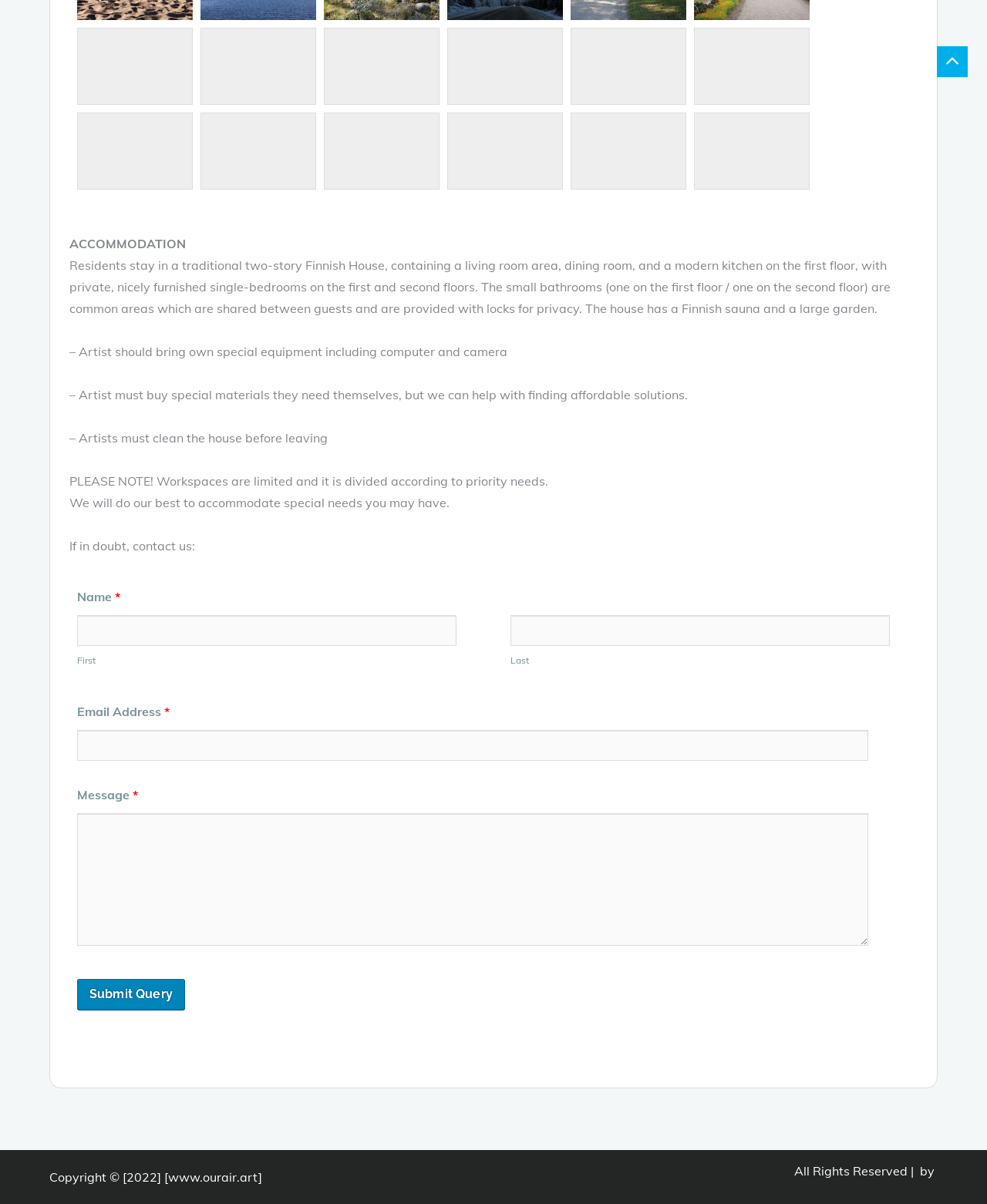Determine the bounding box coordinates of the UI element that matches the following description: "name="message"". The coordinates should be four float numbers between 0 and 1 in the format [left, top, right, bottom].

[0.078, 0.675, 0.88, 0.785]